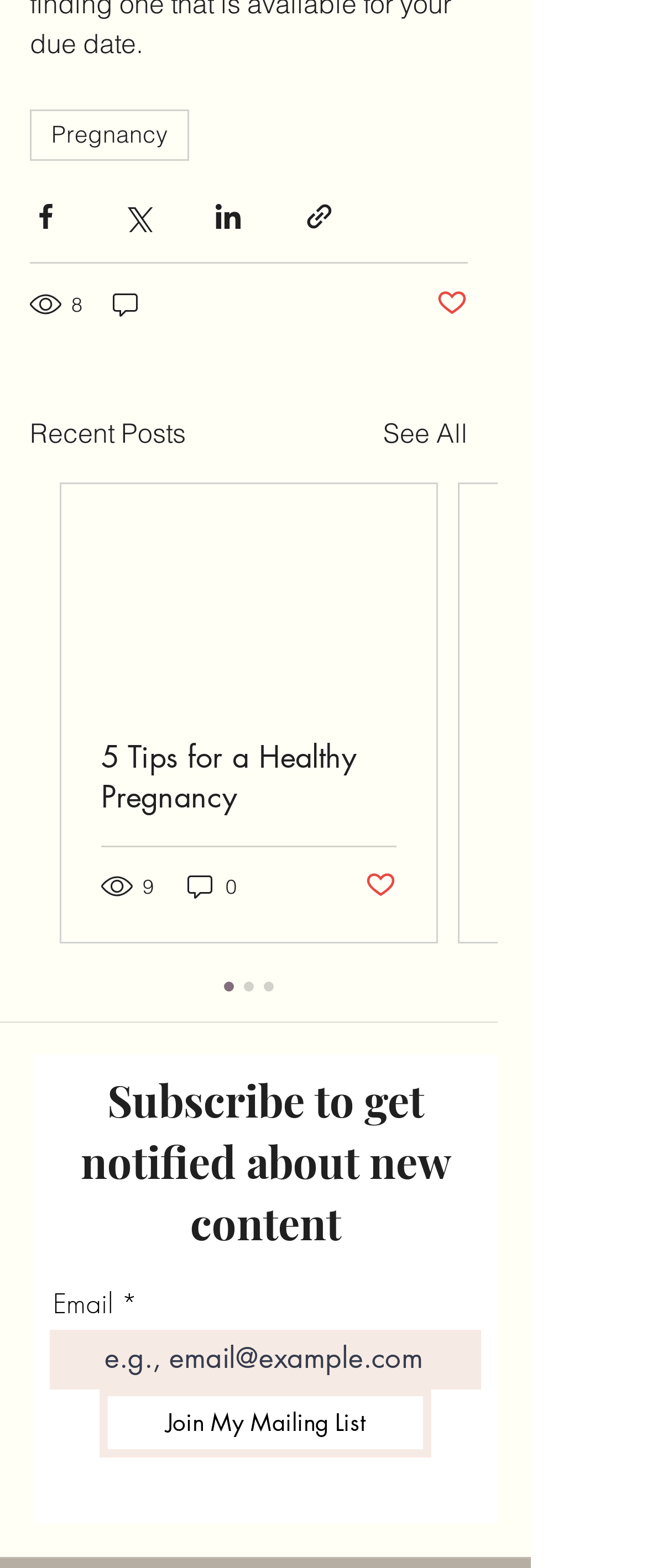Locate the bounding box coordinates of the area that needs to be clicked to fulfill the following instruction: "Join the mailing list". The coordinates should be in the format of four float numbers between 0 and 1, namely [left, top, right, bottom].

[0.154, 0.885, 0.667, 0.929]